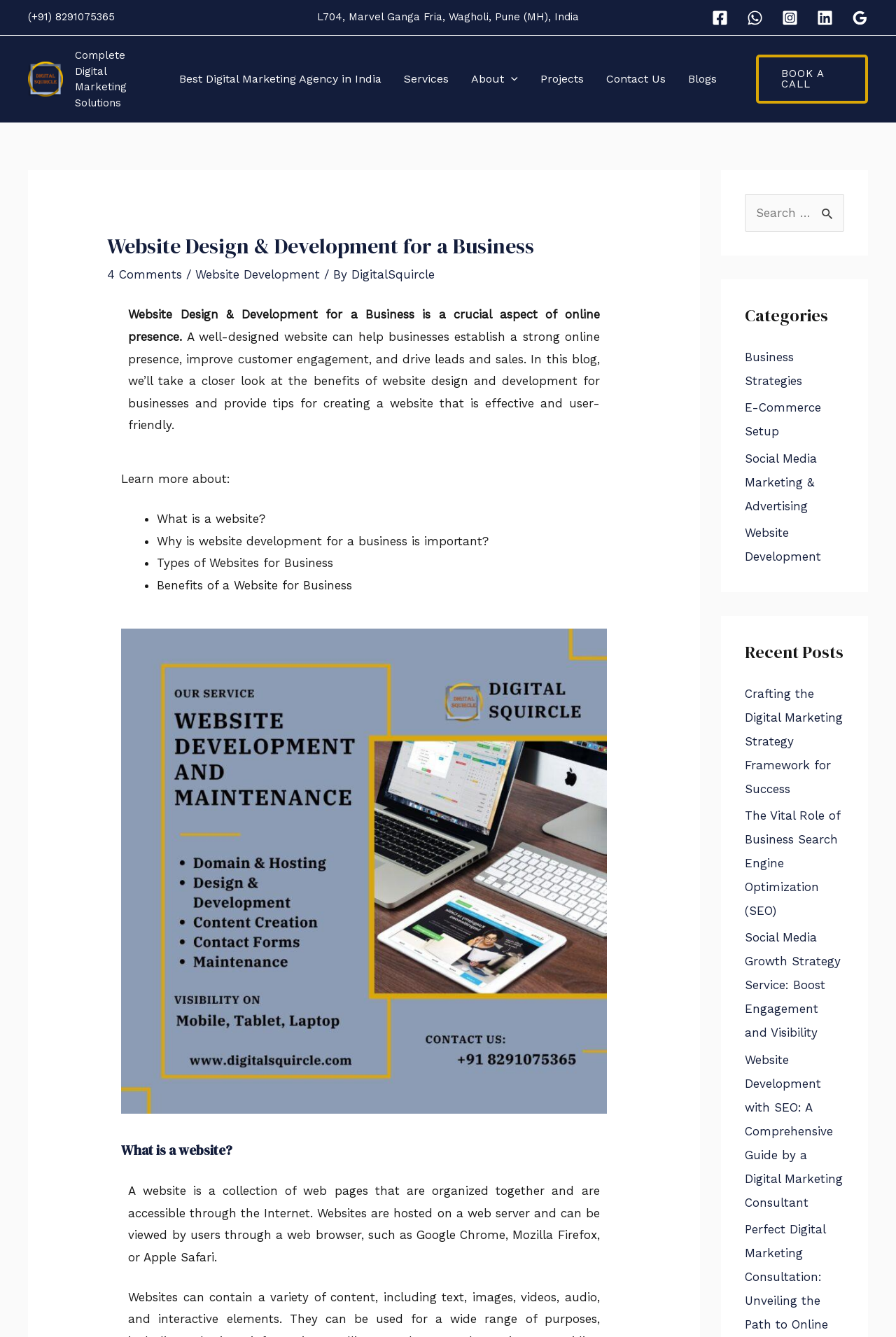Give an in-depth explanation of the webpage layout and content.

This webpage is about website design and development for businesses. At the top, there is a navigation bar with links to social media platforms, including Facebook, WhatsApp, Instagram, LinkedIn, and Google. Below the navigation bar, there is a logo of "Digital Squircle" with a link to the company's website.

On the left side, there is a sidebar with a heading "Site Navigation" that contains links to various pages, including "Best Digital Marketing Agency in India", "Services", "About", "Projects", "Contact Us", and "Blogs". Below the sidebar, there is a call-to-action button "BOOK A CALL".

The main content of the webpage is an article about the importance of website design and development for businesses. The article has a heading "Website Design & Development for a Business" and is divided into sections with headings such as "What is a website?", "Why is website development for a business important?", "Types of Websites for Business", and "Benefits of a Website for Business". Each section has a brief description and a list of points.

On the right side, there is a search bar with a button to submit the search query. Below the search bar, there are two sections: "Categories" and "Recent Posts". The "Categories" section has links to various categories, including "Business Strategies", "E-Commerce Setup", "Social Media Marketing & Advertising", and "Website Development". The "Recent Posts" section has links to four recent articles, including "Crafting the Digital Marketing Strategy Framework for Success", "The Vital Role of Business Search Engine Optimization (SEO)", "Social Media Growth Strategy Service: Boost Engagement and Visibility", and "Website Development with SEO: A Comprehensive Guide by a Digital Marketing Consultant".

Throughout the webpage, there are several images, including the logo of "Digital Squircle", social media icons, and a screenshot of a website. The overall layout is clean and organized, making it easy to navigate and read the content.